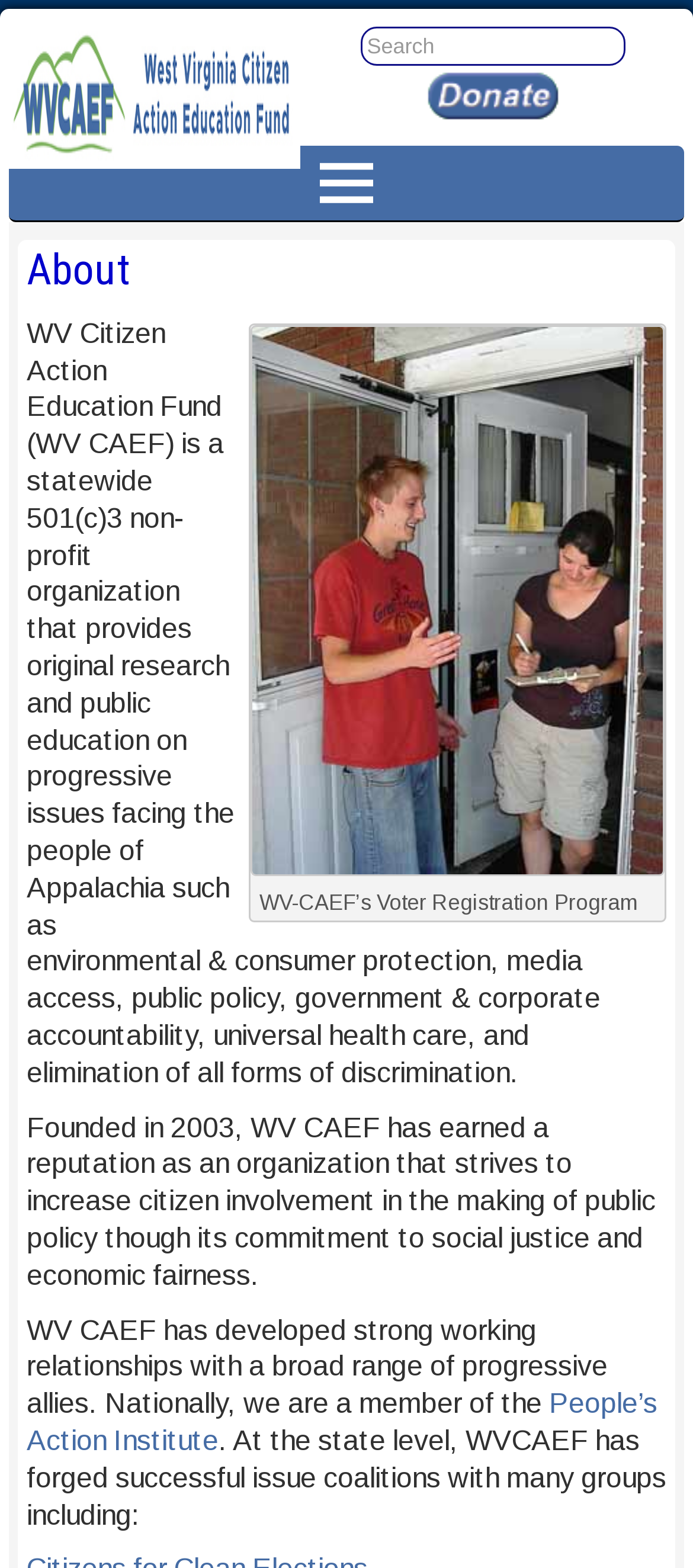What is the purpose of the textbox?
Analyze the image and provide a thorough answer to the question.

I found the purpose of the textbox by looking at the static text 'Search' next to the textbox, which suggests that the textbox is used for searching.